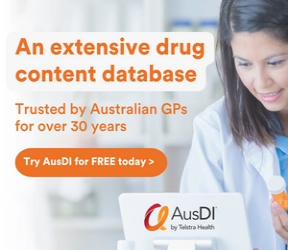What is encouraged in the text?
Carefully analyze the image and provide a detailed answer to the question.

The text on the promotional banner encourages viewers to try AusDI for free today, emphasizing its comprehensive resources which may enhance decision-making and drug safety in medical practices, suggesting that AusDI is a valuable resource for healthcare providers.